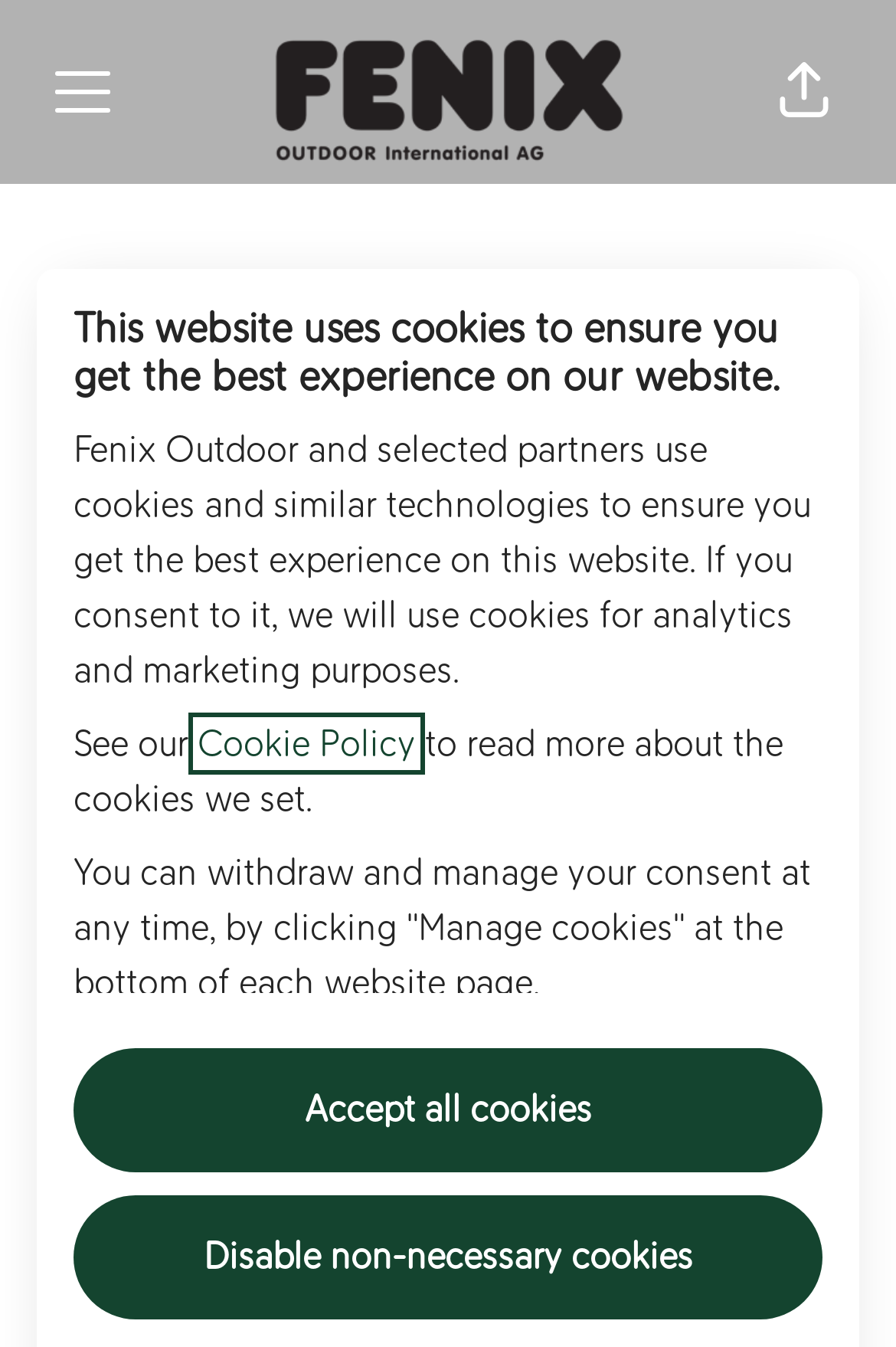Provide a one-word or one-phrase answer to the question:
What company is Philipp Kloeters associated with?

Fjällräven